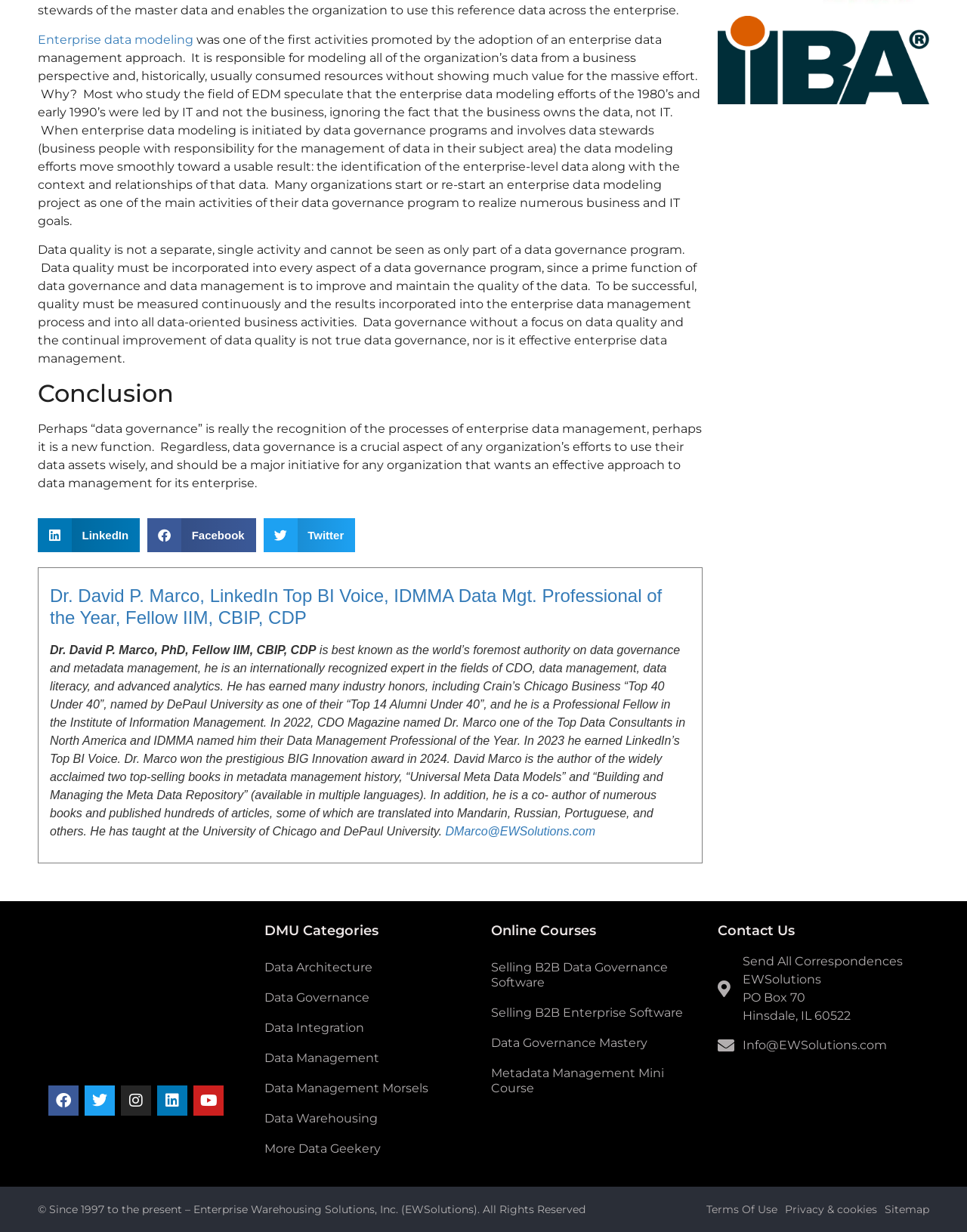Highlight the bounding box coordinates of the region I should click on to meet the following instruction: "Explore Data Governance category".

[0.273, 0.798, 0.492, 0.822]